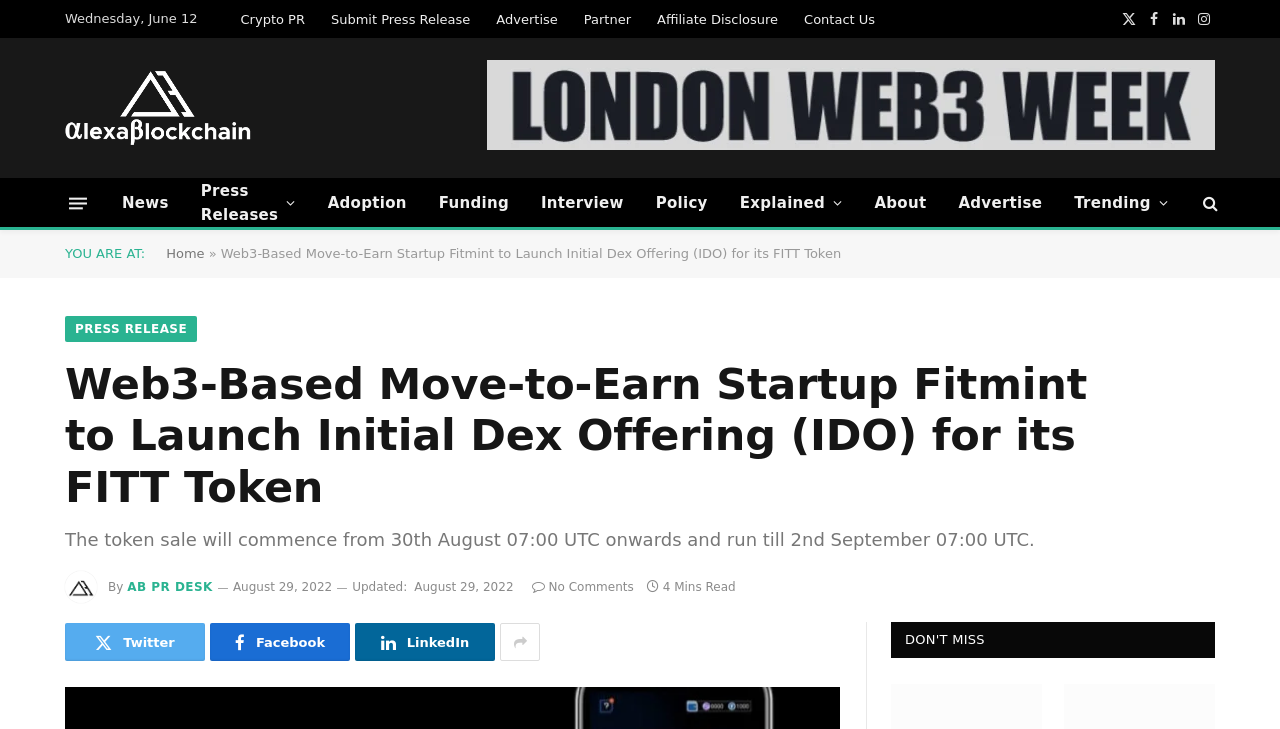Give a one-word or short-phrase answer to the following question: 
What is the date of the press release?

August 29, 2022